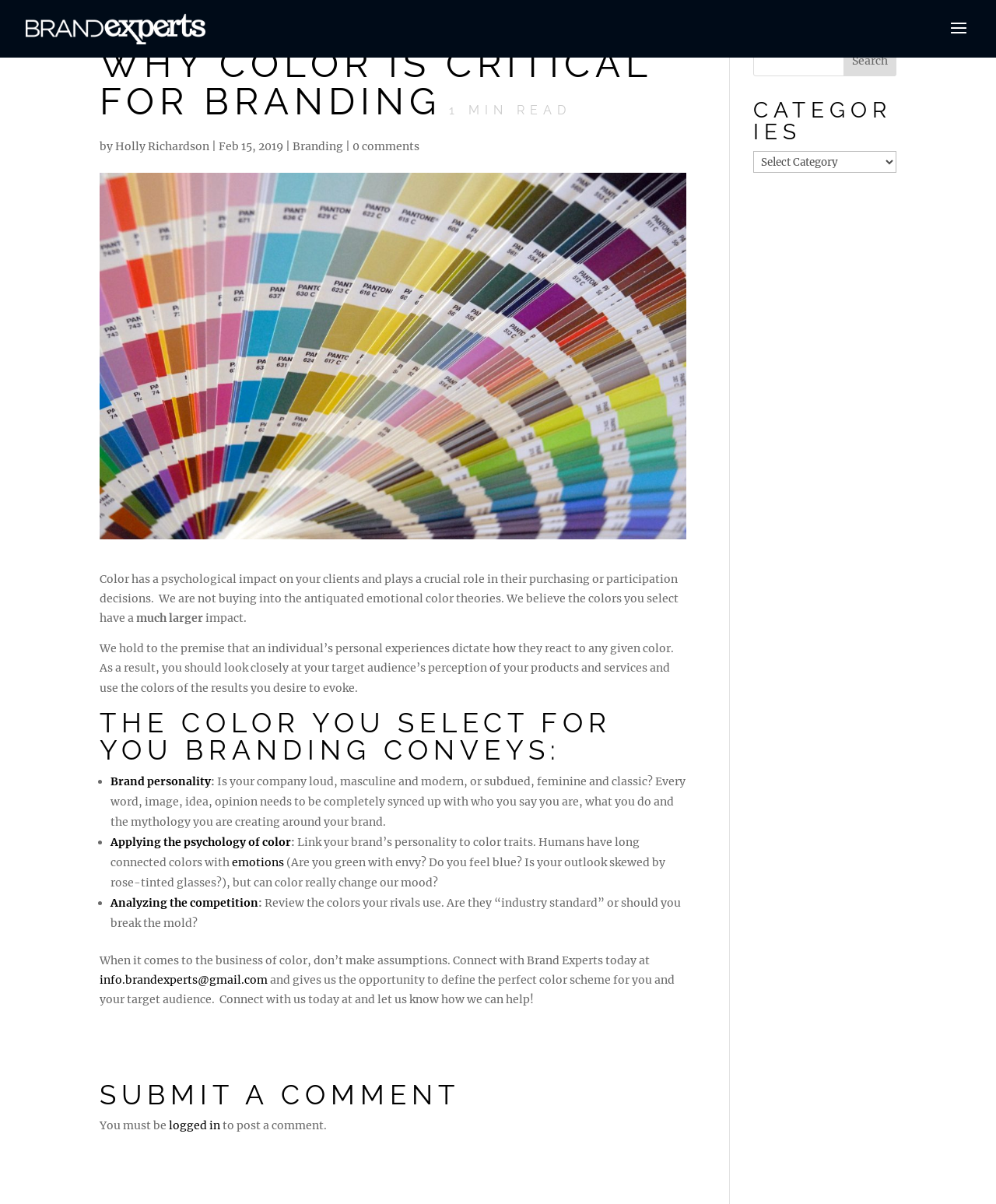Generate a thorough caption detailing the webpage content.

The webpage is about the importance of color in branding, with the title "Why Color is Critical for Branding" and a subtitle "1 MIN READ". The page has a header section with a link to "Brand Experts" and an image with the same name. 

Below the header, there is an article section that takes up most of the page. The article has a heading, followed by the author's name, "Holly Richardson", and the date "Feb 15, 2019". There are also links to "Branding" and "0 comments" in this section.

The main content of the article is divided into several sections. The first section discusses the psychological impact of color on clients and how it affects their purchasing decisions. The text is followed by a heading "THE COLOR YOU SELECT FOR YOU BRANDING CONVEYS:" and a list of three points, each with a bullet point and a link to a related topic, such as "Brand personality", "Applying the psychology of color", and "Analyzing the competition". 

After the list, there is a call-to-action section, encouraging readers to connect with Brand Experts to define the perfect color scheme for their target audience. The section includes an email address and a link to contact them.

At the bottom of the page, there is a section to submit a comment, which requires users to be logged in. 

On the right side of the page, there is a search bar with a button and a dropdown menu for categories. Above the search bar, there is a heading "CATEGORIES" and a list of categories.